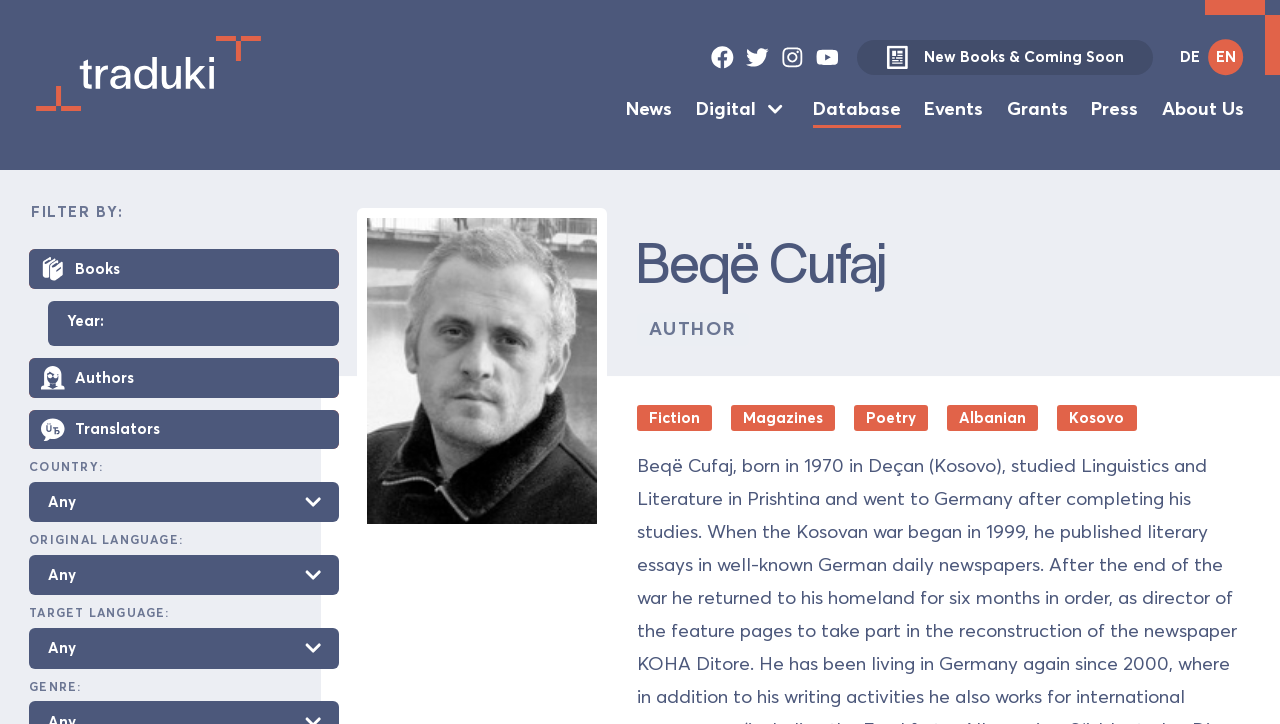Given the element description New Books & Coming Soon, specify the bounding box coordinates of the corresponding UI element in the format (top-left x, top-left y, bottom-right x, bottom-right y). All values must be between 0 and 1.

[0.67, 0.055, 0.901, 0.104]